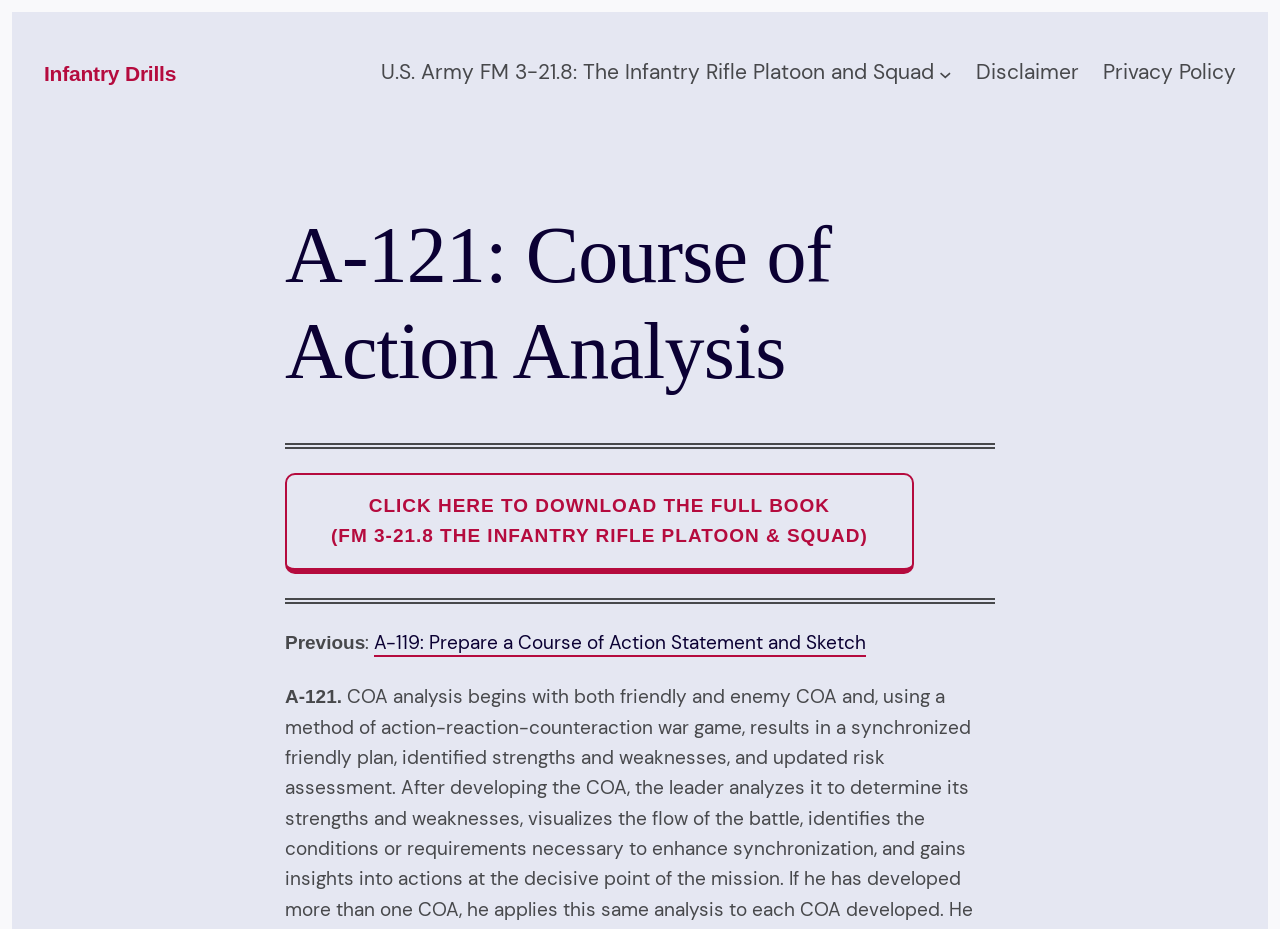Describe the webpage meticulously, covering all significant aspects.

The webpage is about Infantry Drills, specifically focusing on Course of Action Analysis. At the top-left corner, there is a "Skip to content" link. Below it, a prominent heading "Infantry Drills" is displayed, with a link to the same title next to it. 

On the top-right side, there are three links: "U.S. Army FM 3-21.8: The Infantry Rifle Platoon and Squad", "Disclaimer", and "Privacy Policy". The first link has a submenu button next to it.

The main content area is divided into two sections by a horizontal separator. The top section has a heading "A-121: Course of Action Analysis" and another horizontal separator below it. Within this section, there is a prominent link to download the full book "FM 3-21.8 THE INFANTRY RIFLE PLATOON & SQUAD".

The bottom section has a "Previous" label, a link to "A-119: Prepare a Course of Action Statement and Sketch", and a label "A-121." The layout suggests a navigation system for browsing through a series of courses or lessons related to Infantry Drills.